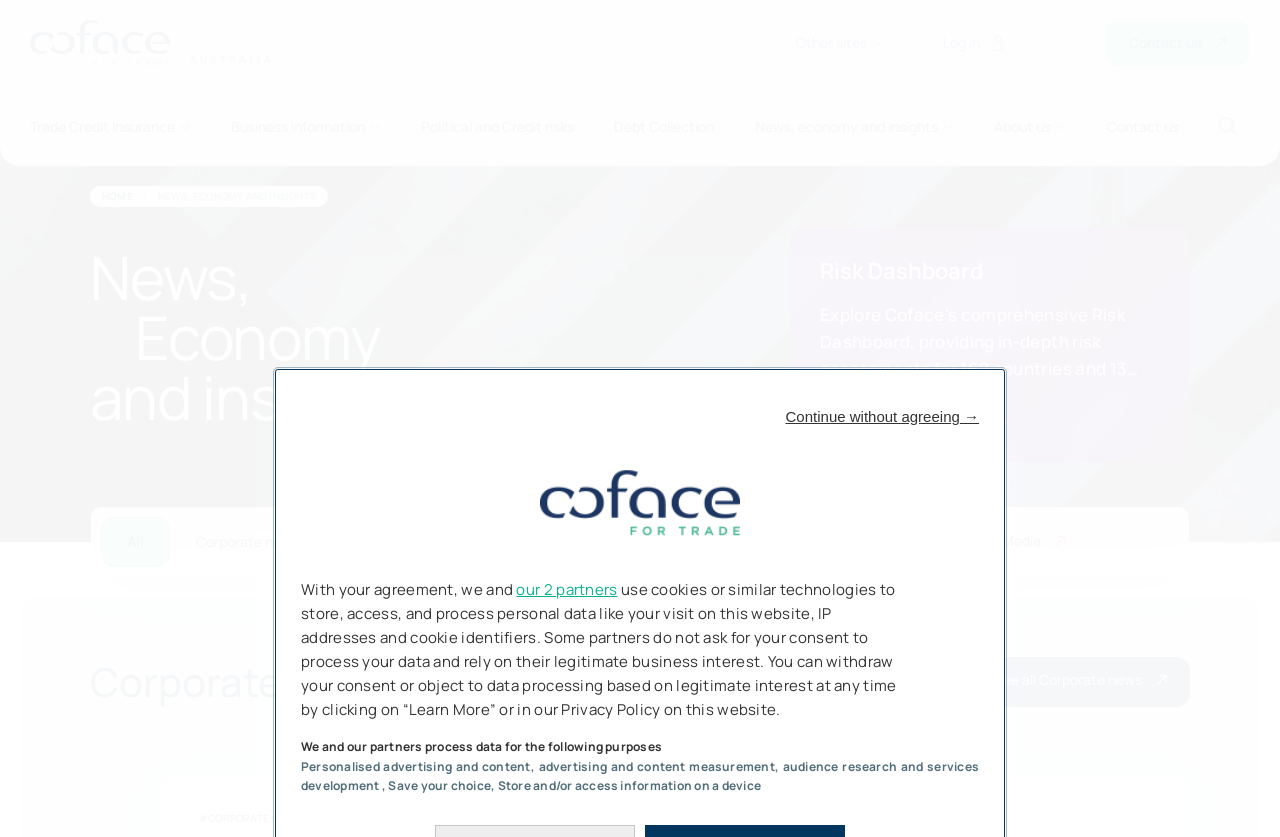Create a full and detailed caption for the entire webpage.

The webpage is divided into several sections. At the top, there is a navigation bar with links to different parts of the website, including "COFACE FOR TRADE - GROUP WEBSITE AUSTRALIA", "Trade Credit Insurance", "Business Information", "Political and Credit risks", "Debt Collection", "News, economy and insights", "About us", "Contact us", and "Search". Below the navigation bar, there is a breadcrumb navigation section with links to "HOME" and "NEWS, ECONOMY AND INSIGHTS".

The main content of the webpage is divided into two columns. The left column has a heading "News, Economy and insights" and a subheading "Risk Dashboard". Below the subheading, there is a link to "Discover our risk analysis". The right column has a navigation section with links to "All", "Corporate news", "Economic publications", "Expert advice", and "Our solutions". Below this navigation section, there is a link to "Press & Media".

Further down the page, there is a section with a heading "Corporate news" and a link to "See all Corporate news". This section is repeated three times, with the same heading and link, but with different content in between.

At the bottom of the page, there is a section with a logo and a button to "Continue without agreeing" to the use of cookies. There is also a link to "our 2 partners" and a paragraph of text explaining how cookies are used on the website. Below this, there is a list of purposes for which data is processed, including "Personalised advertising and content", "advertising and content measurement", "audience research and services development", and "Store and/or access information on a device".